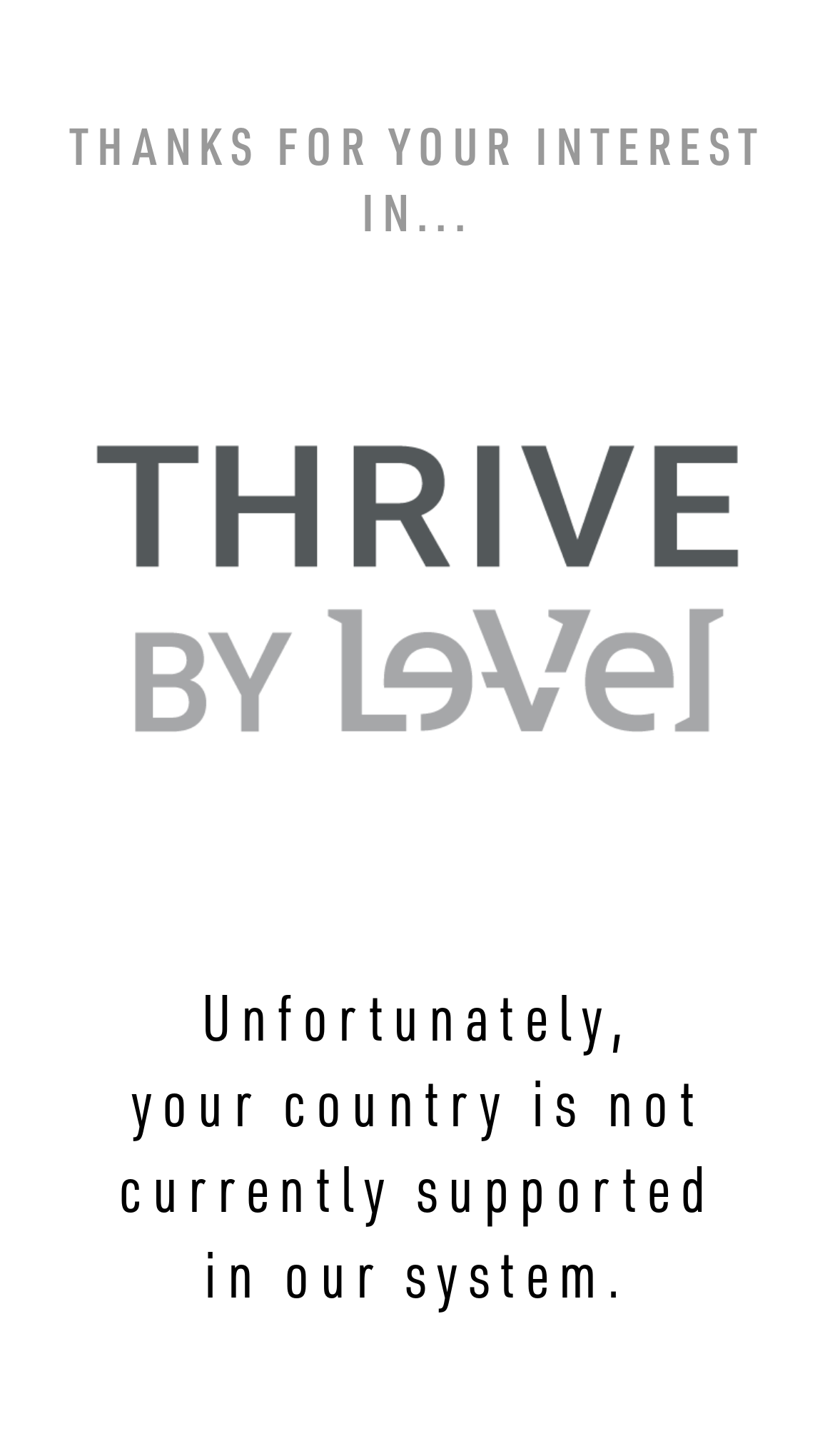Please reply with a single word or brief phrase to the question: 
What is the vertical position of the image relative to the heading?

Below